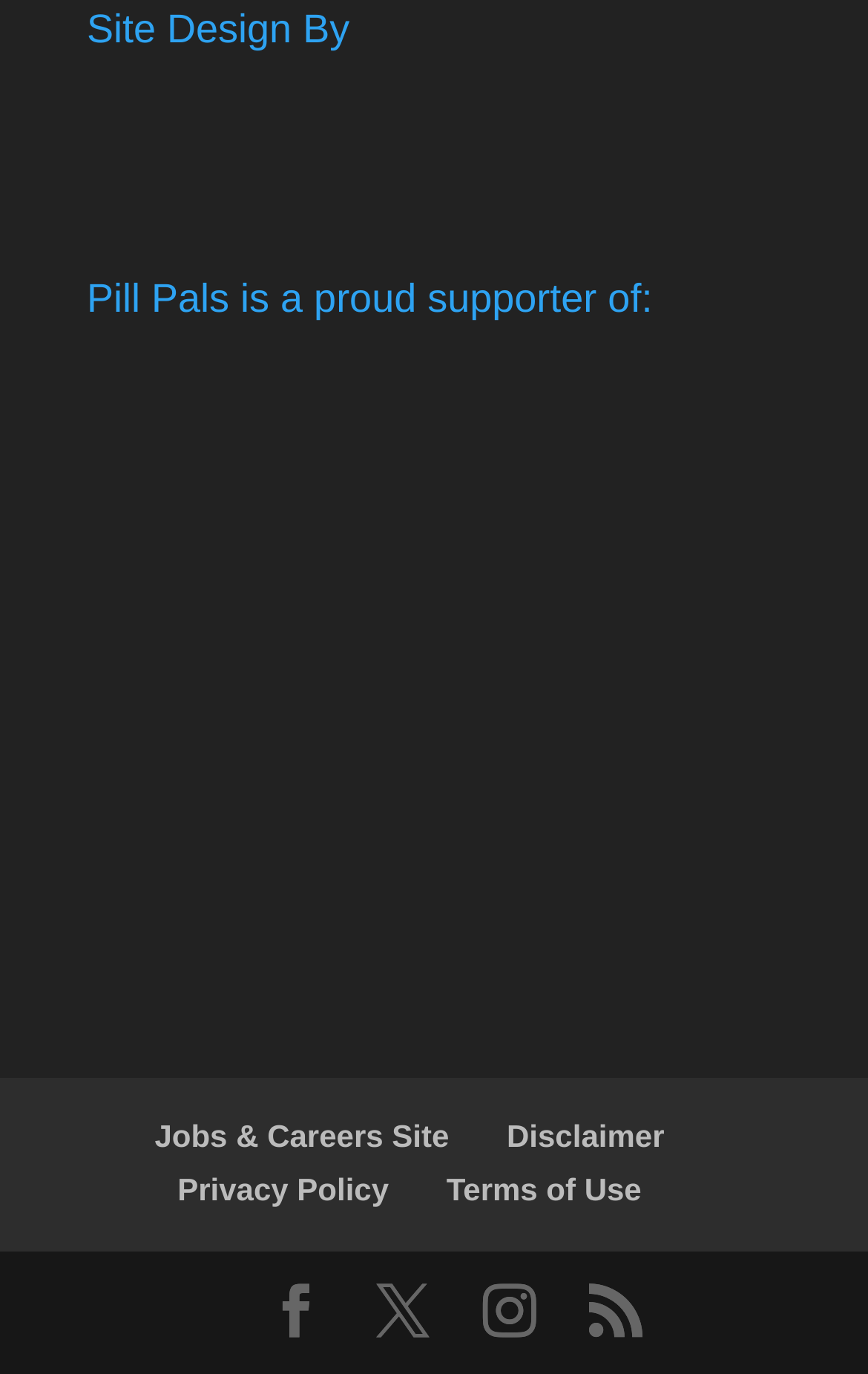How many links are present in the footer section of the page?
Look at the screenshot and provide an in-depth answer.

The answer can be found by looking at the bottom section of the webpage, where there are five links: 'Jobs & Careers Site', 'Disclaimer', 'Privacy Policy', 'Terms of Use', and four social media links.